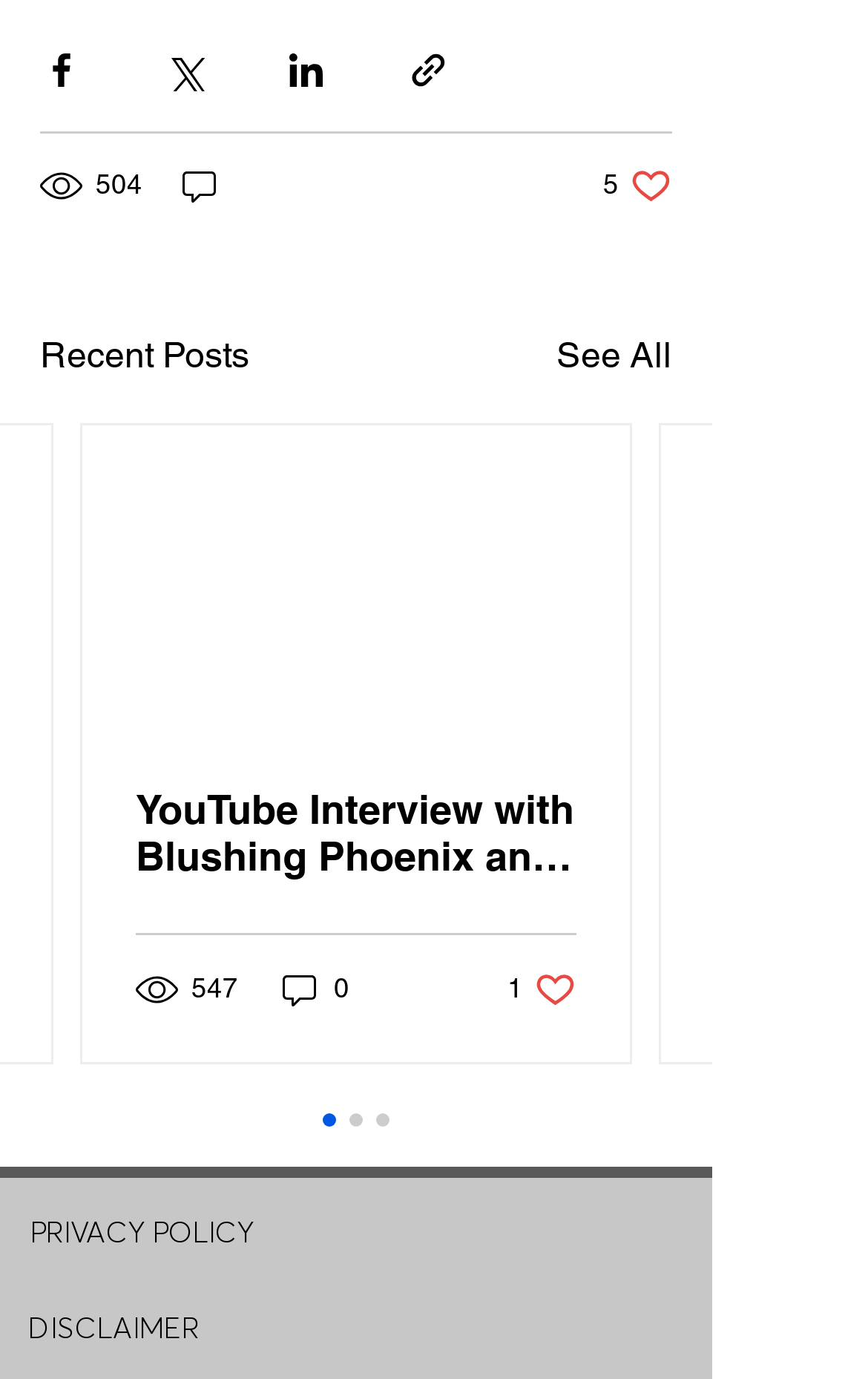Provide the bounding box coordinates for the area that should be clicked to complete the instruction: "Like the post".

[0.585, 0.702, 0.664, 0.732]